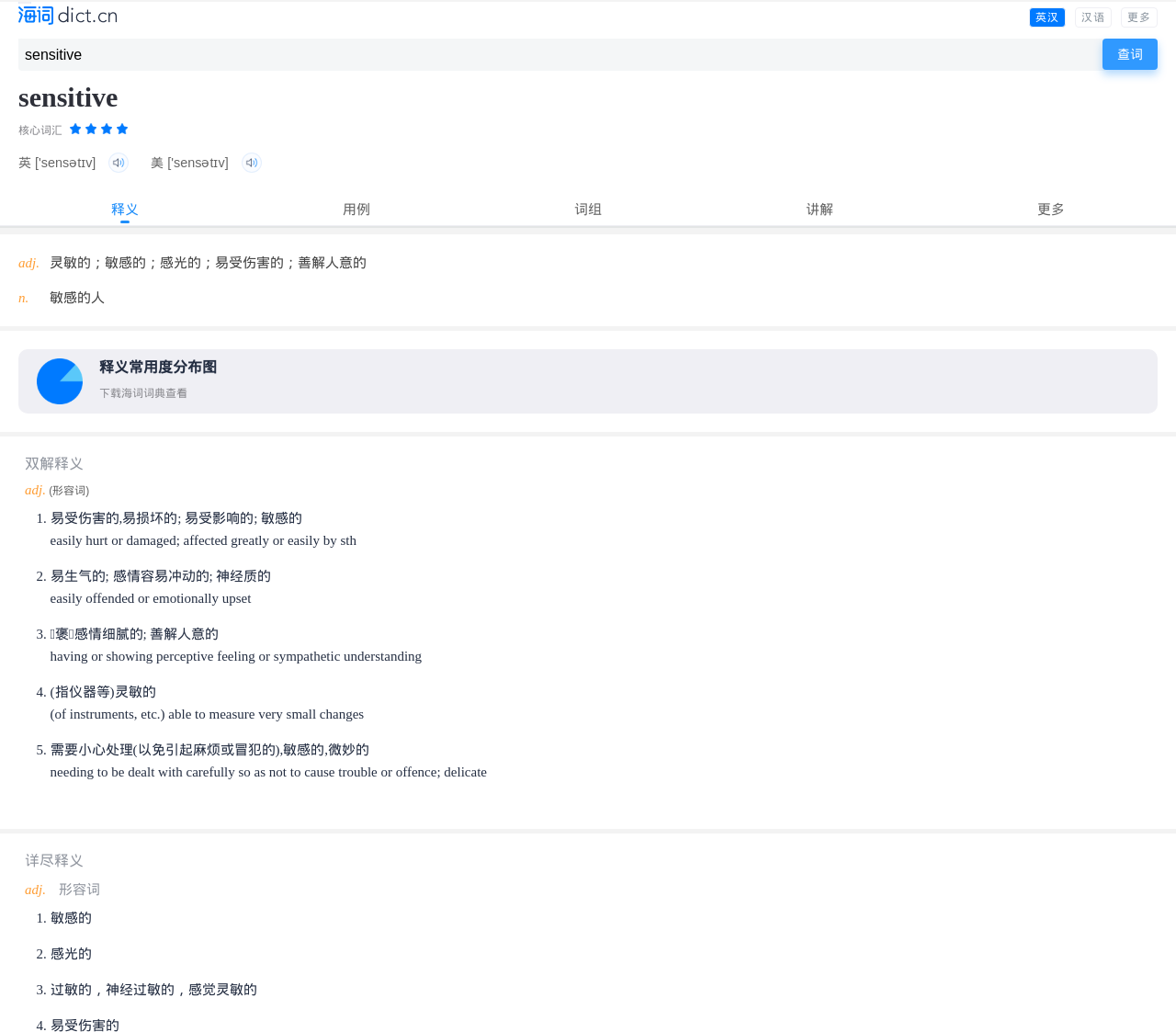Locate the bounding box coordinates of the UI element described by: "title="海词手机词典"". Provide the coordinates as four float numbers between 0 and 1, formatted as [left, top, right, bottom].

[0.016, 0.006, 0.099, 0.027]